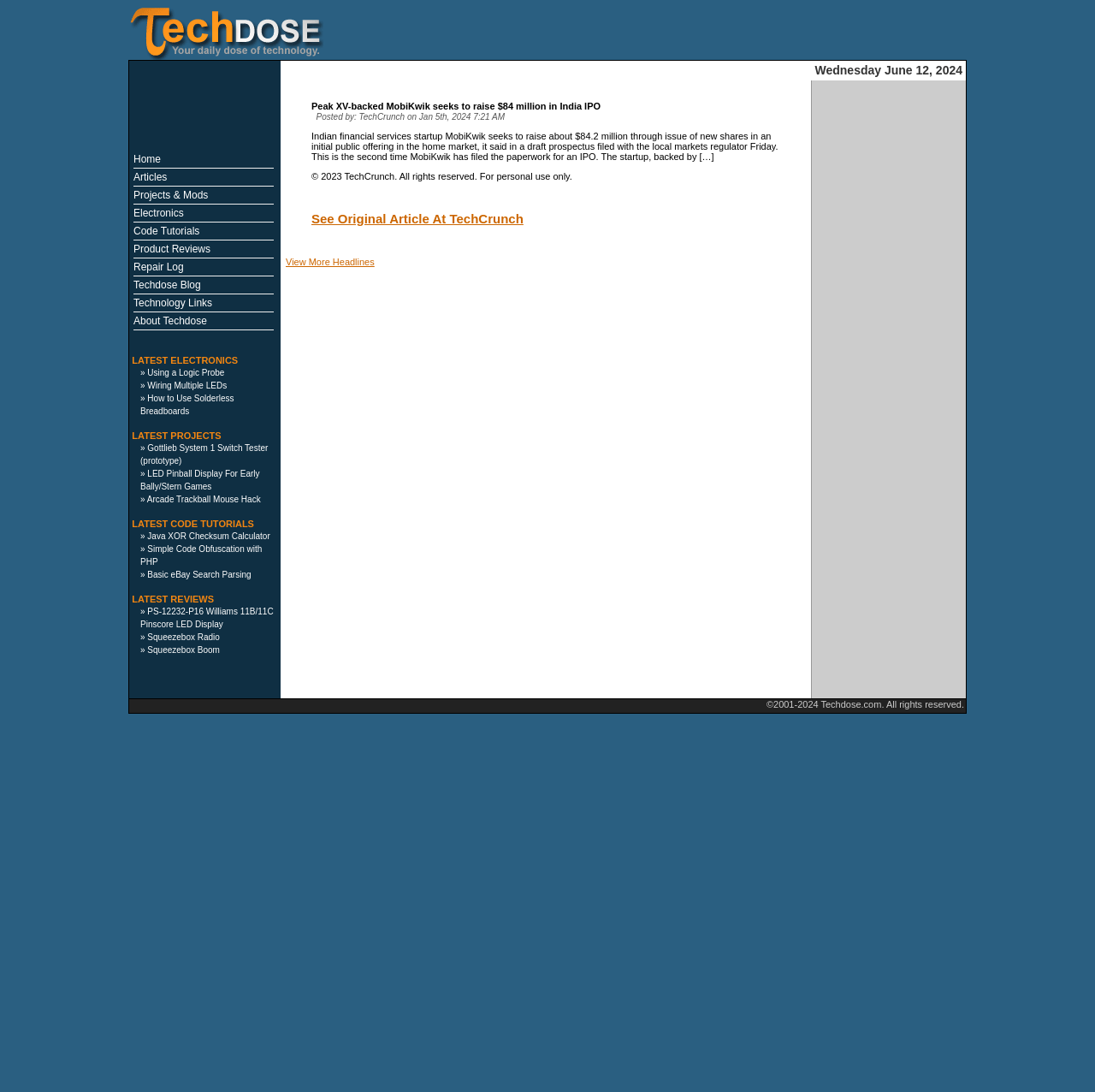Please identify the bounding box coordinates of the clickable area that will fulfill the following instruction: "Click on the Home link". The coordinates should be in the format of four float numbers between 0 and 1, i.e., [left, top, right, bottom].

[0.122, 0.14, 0.147, 0.151]